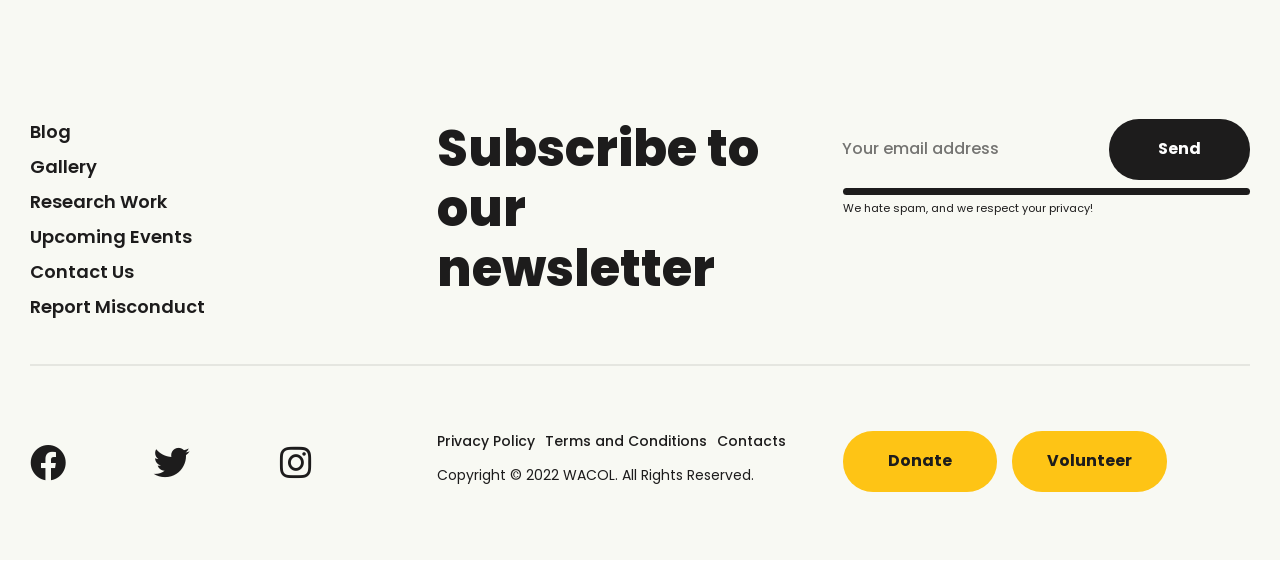Return the bounding box coordinates of the UI element that corresponds to this description: "Upcoming Events". The coordinates must be given as four float numbers in the range of 0 and 1, [left, top, right, bottom].

[0.023, 0.386, 0.16, 0.43]